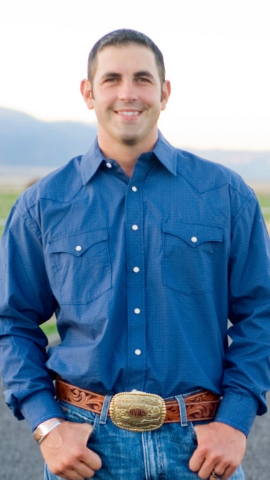Kindly respond to the following question with a single word or a brief phrase: 
What type of belt is the man wearing?

Western-style